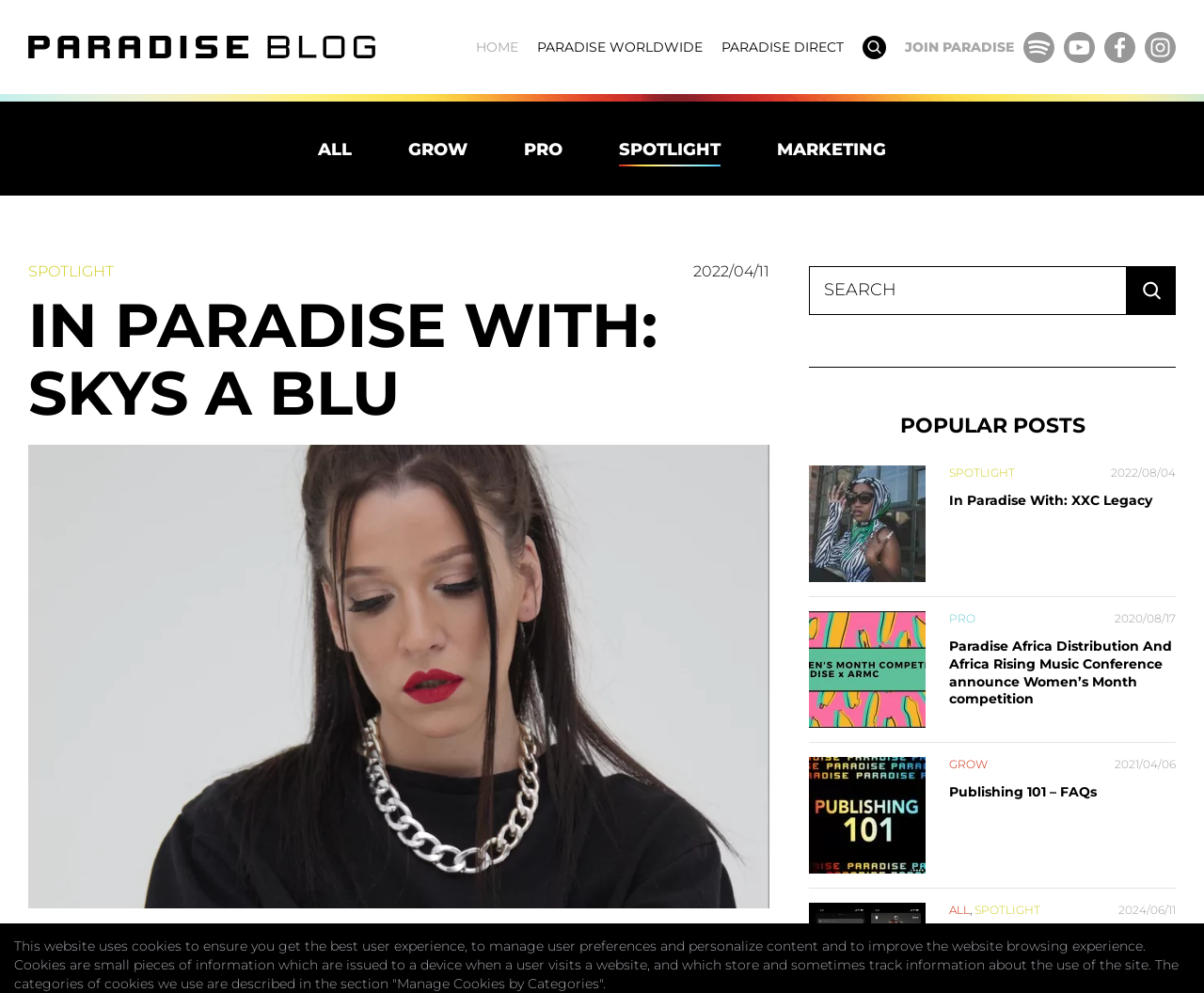Please identify the bounding box coordinates of the element on the webpage that should be clicked to follow this instruction: "Go to the latest page". The bounding box coordinates should be given as four float numbers between 0 and 1, formatted as [left, top, right, bottom].

None